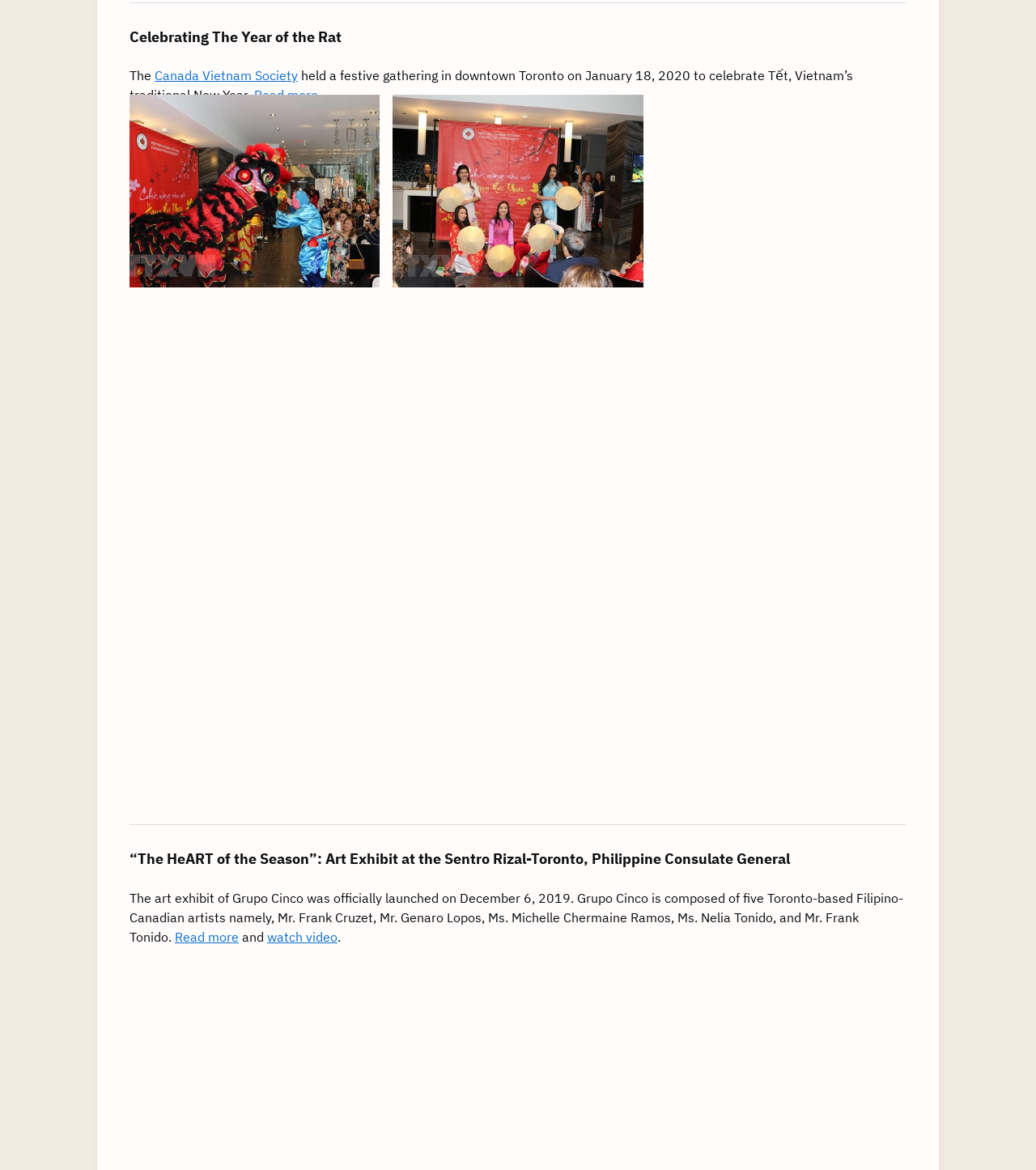What is the name of the art exhibit at the Sentro Rizal-Toronto?
Refer to the image and provide a one-word or short phrase answer.

“The HeART of the Season”